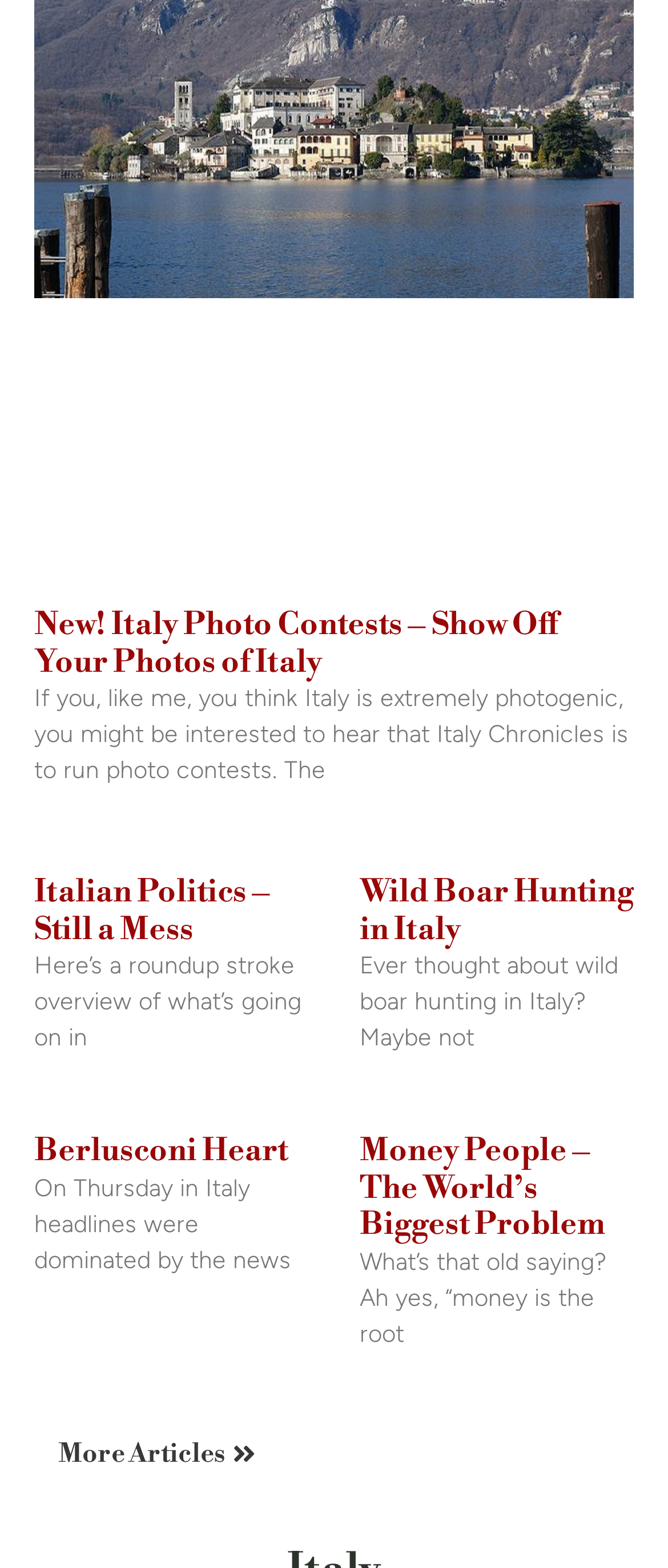Answer the question below with a single word or a brief phrase: 
Is there a link to more articles?

Yes